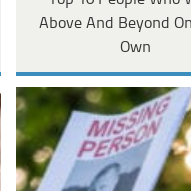Present a detailed portrayal of the image.

The image features a poster prominently displaying the words "MISSING PERSON." The poster likely highlights an individual who is unaccounted for, drawing attention to their disappearance. It is part of a broader exploration of stories related to missing individuals, featured in a section titled "Top 10 People Who Went Above And Beyond On Their Own." This compilation likely reflects remarkable cases and efforts surrounding missing persons, emphasizing both the gravity of these situations and the extraordinary measures taken in search of the missing. The background suggests an outdoor setting, indicating a community effort in awareness and potentially leading to resolution in these sensitive cases.